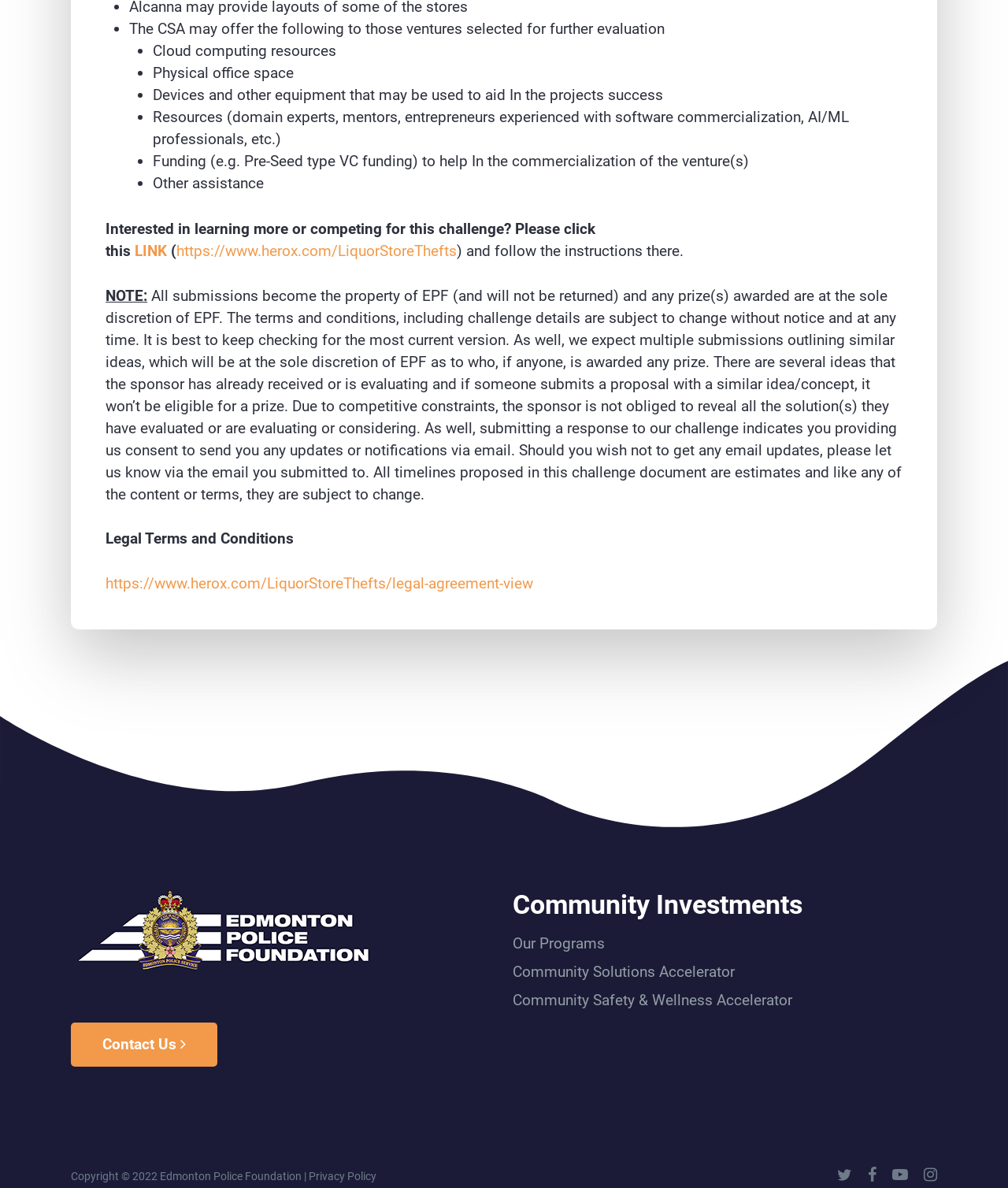Specify the bounding box coordinates for the region that must be clicked to perform the given instruction: "Contact Us".

[0.07, 0.861, 0.216, 0.898]